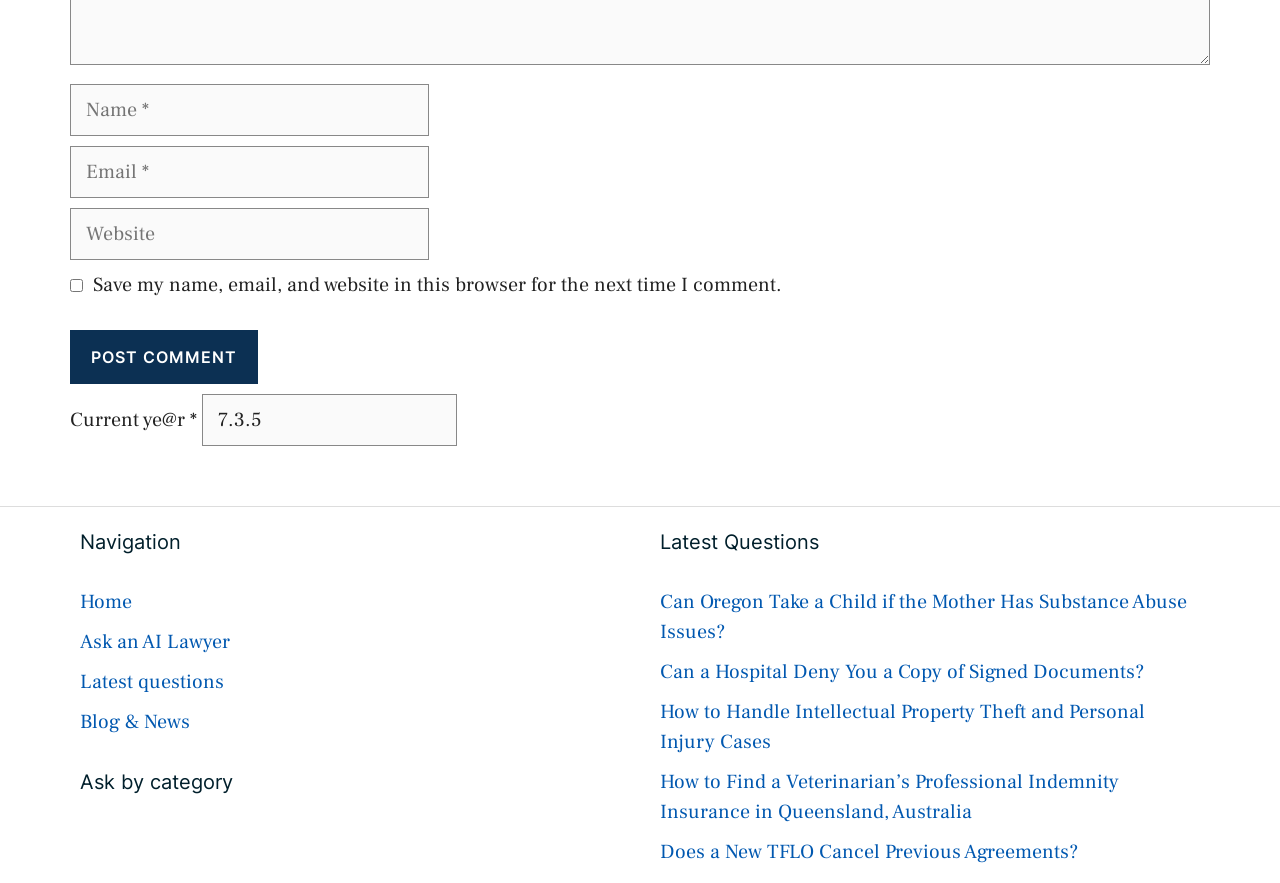How many textboxes are required in the comment form?
Please provide a single word or phrase based on the screenshot.

2